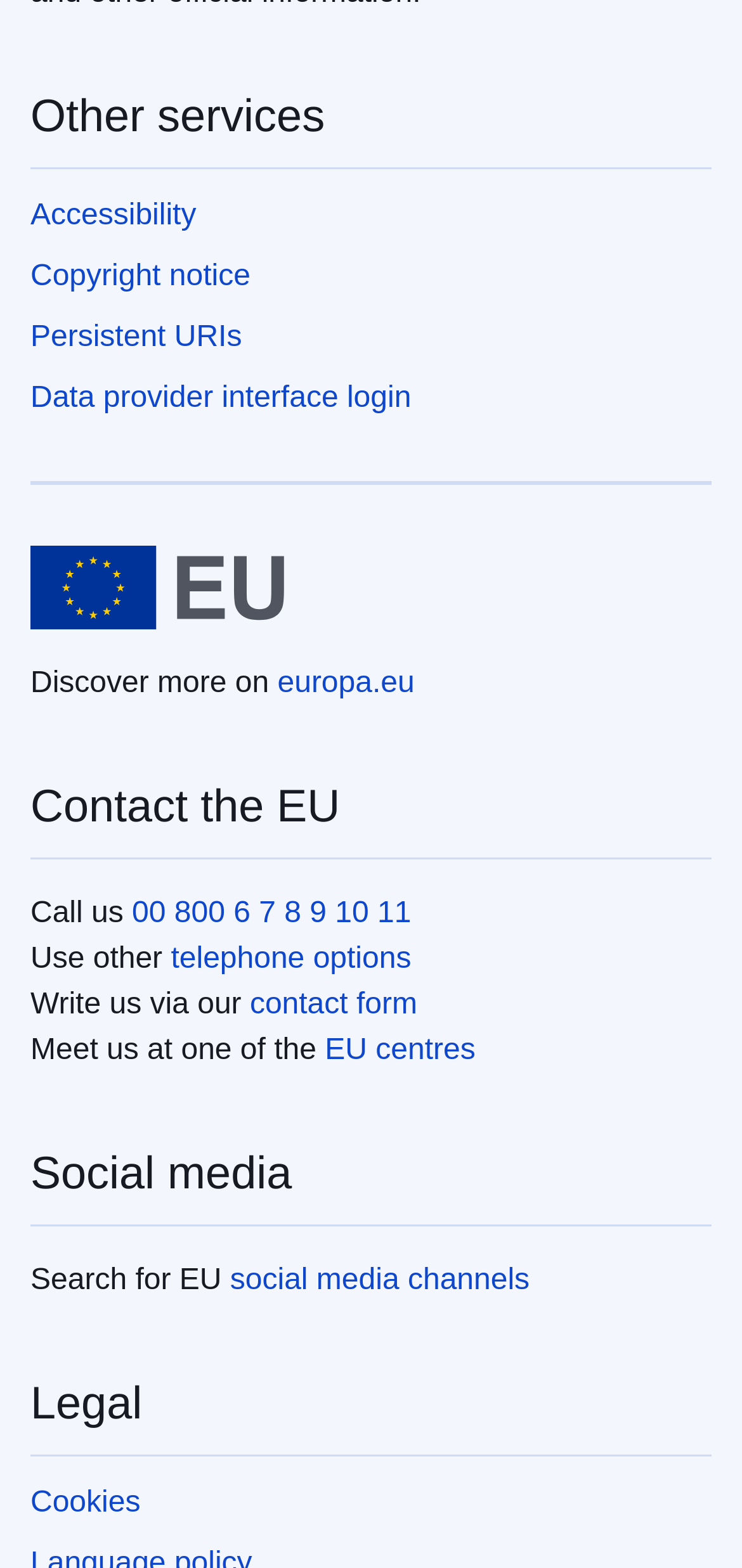Identify the bounding box coordinates for the UI element described as: "Data provider interface login". The coordinates should be provided as four floats between 0 and 1: [left, top, right, bottom].

[0.041, 0.239, 0.959, 0.268]